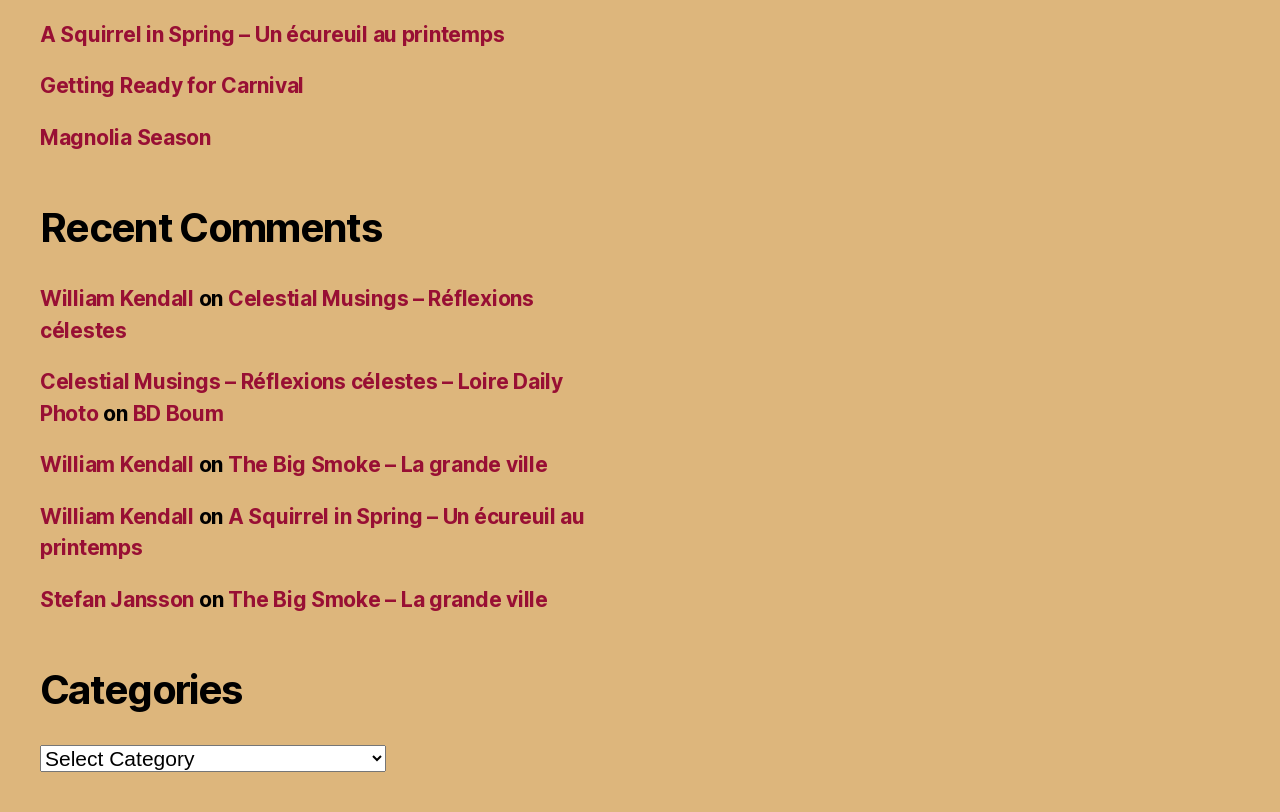Please predict the bounding box coordinates (top-left x, top-left y, bottom-right x, bottom-right y) for the UI element in the screenshot that fits the description: Getting Ready for Carnival

[0.031, 0.09, 0.237, 0.121]